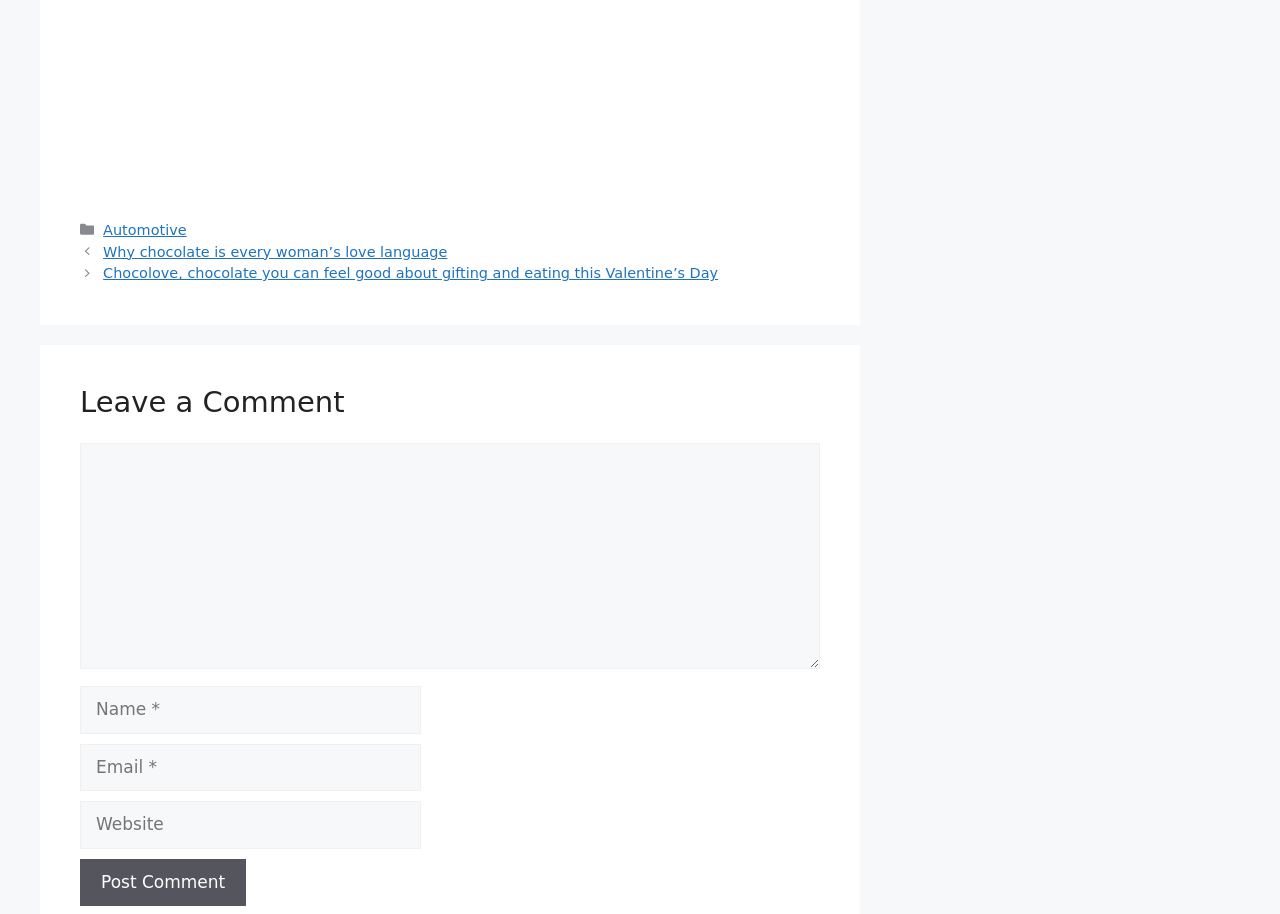Identify the bounding box for the UI element described as: "parent_node: Comment name="url" placeholder="Website"". Ensure the coordinates are four float numbers between 0 and 1, formatted as [left, top, right, bottom].

[0.062, 0.877, 0.329, 0.929]